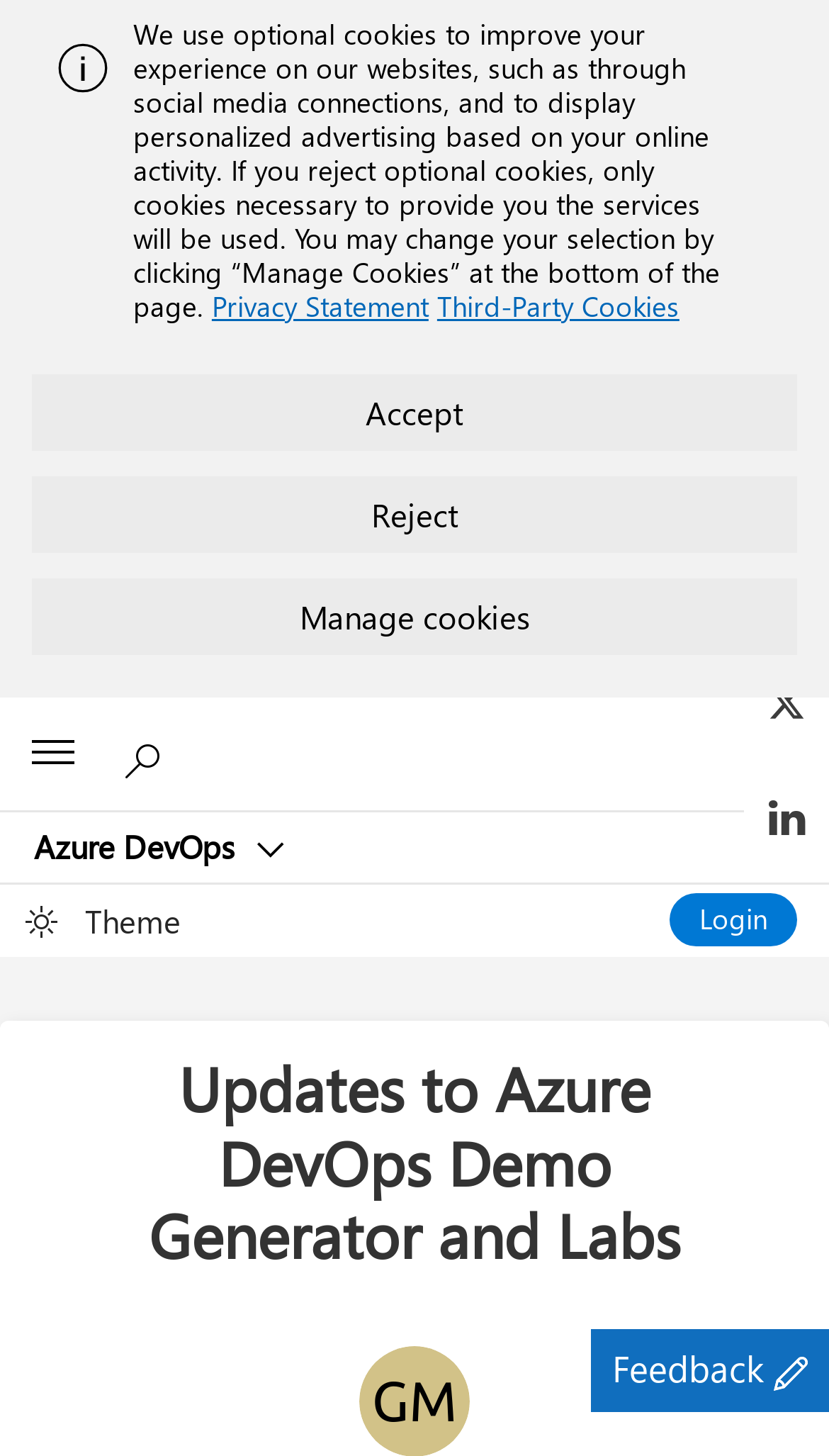What is the principal heading displayed on the webpage?

Updates to Azure DevOps Demo Generator and Labs